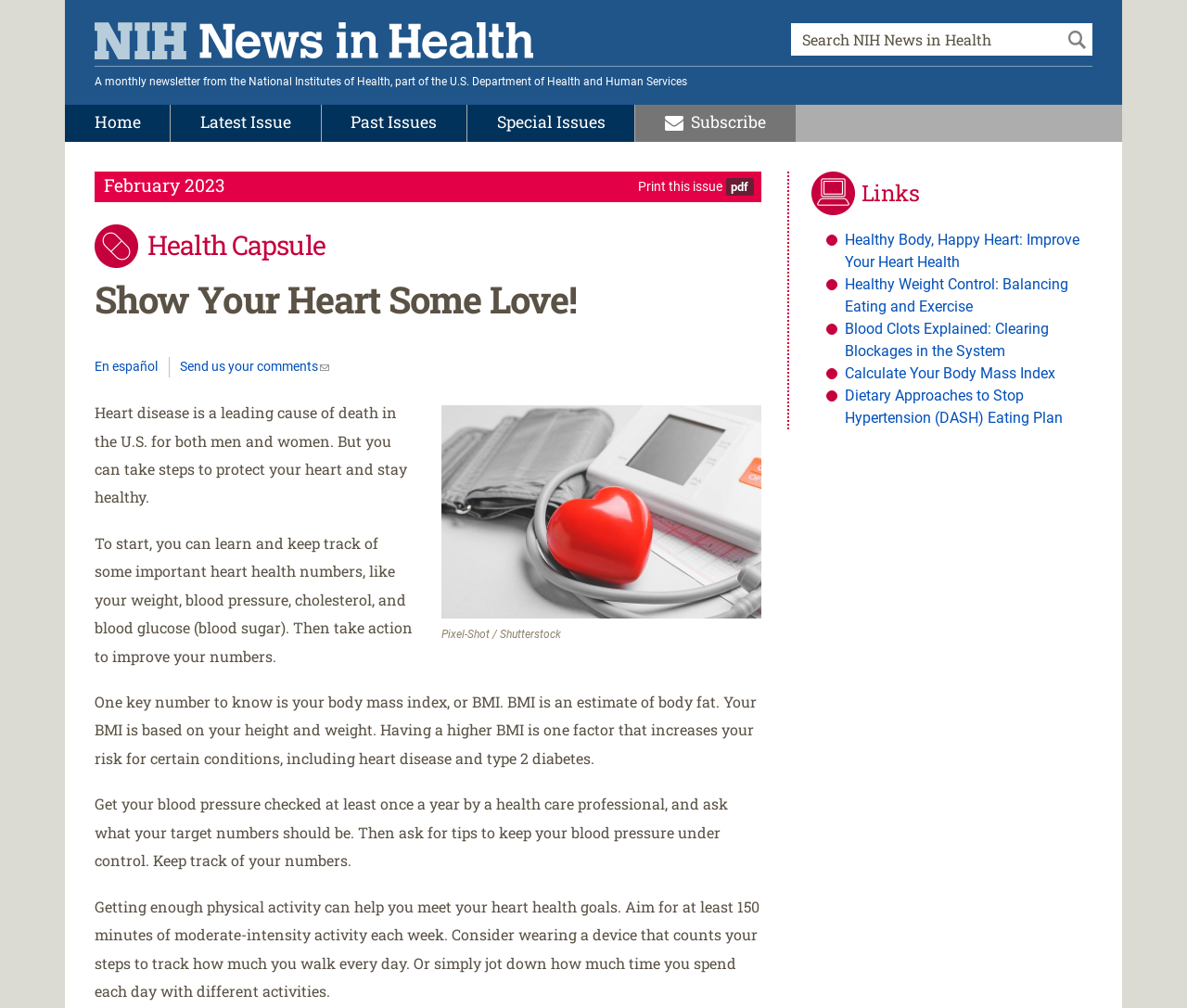What is the recommended amount of physical activity per week?
Please look at the screenshot and answer using one word or phrase.

150 minutes